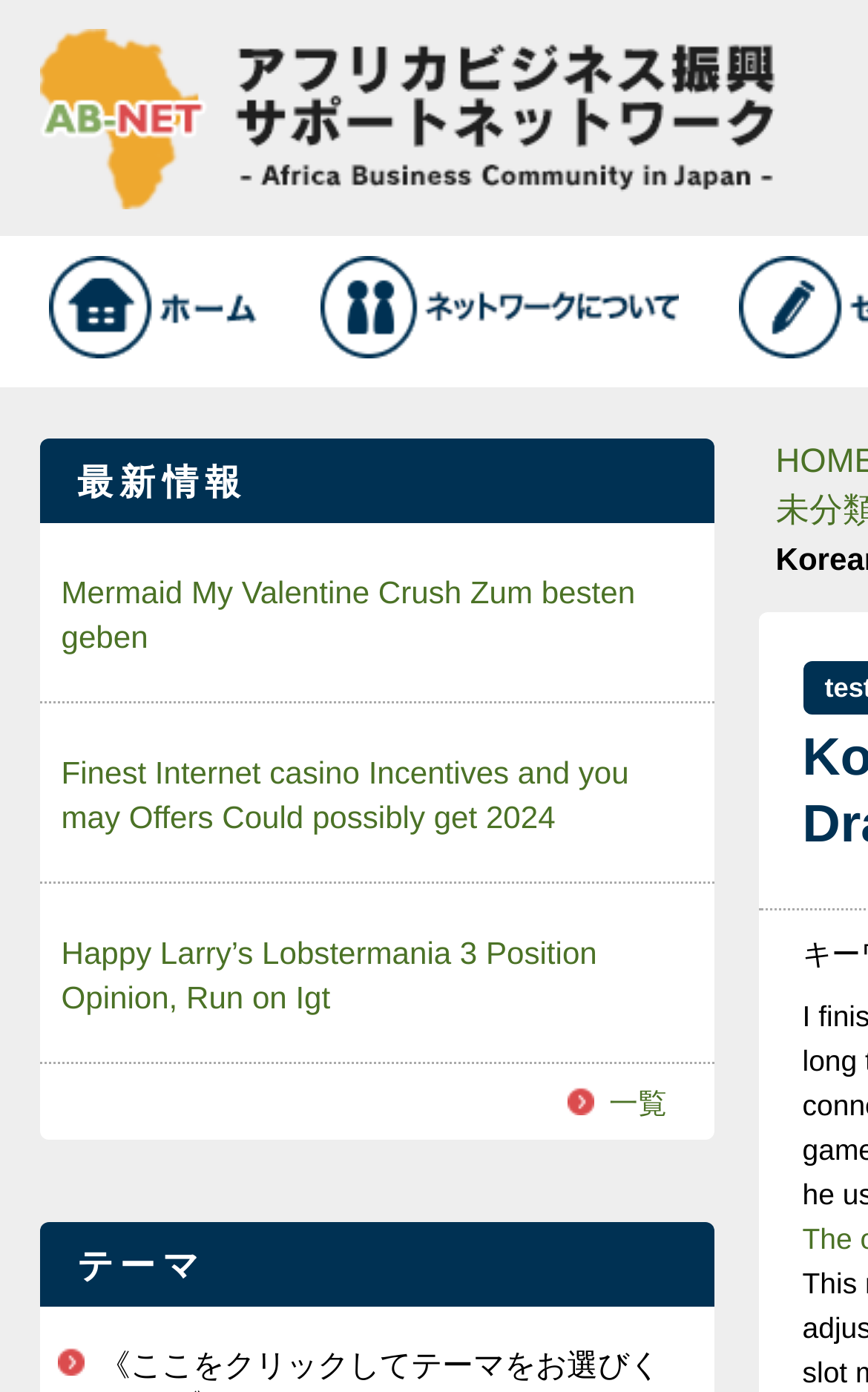What is the first link under '最新情報'?
Based on the image, answer the question with as much detail as possible.

I found the answer by looking at the link elements under the '最新情報' heading, and the first link is 'Mermaid My Valentine Crush Zum besten geben'.